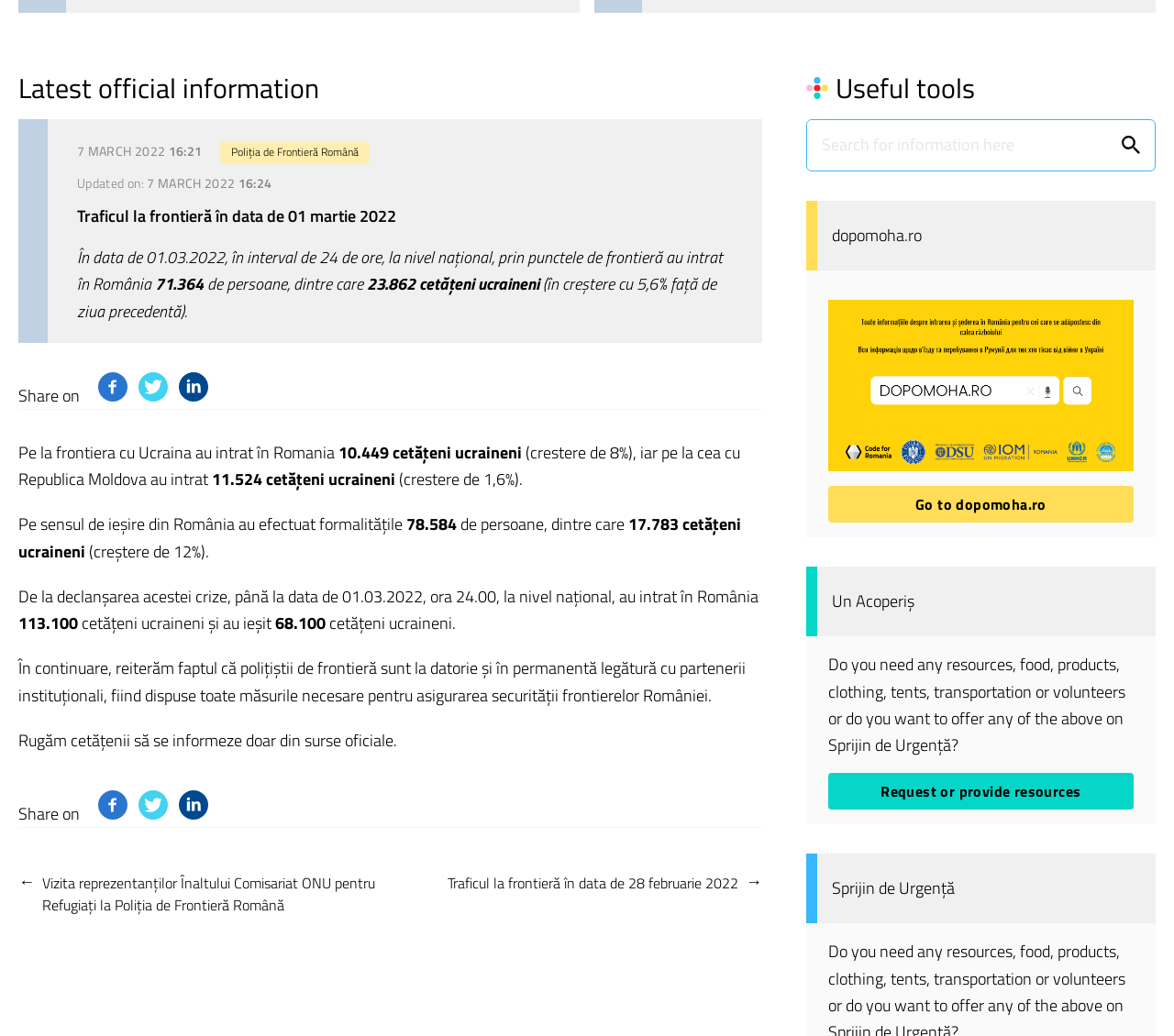Provide the bounding box coordinates for the UI element that is described as: "Request or provide resources".

[0.705, 0.746, 0.966, 0.782]